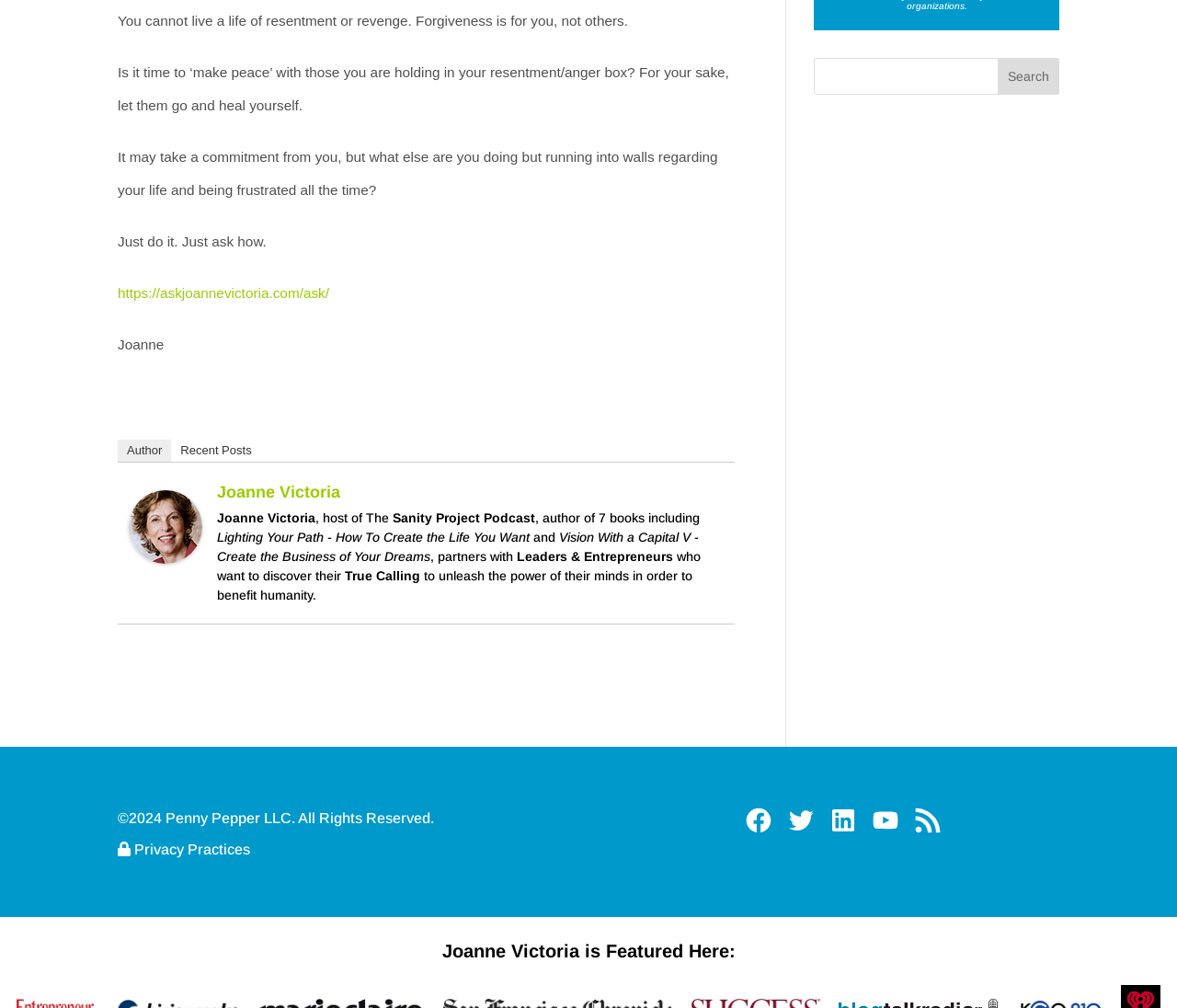Based on the element description: "https://askjoannevictoria.com/ask/", identify the bounding box coordinates for this UI element. The coordinates must be four float numbers between 0 and 1, listed as [left, top, right, bottom].

[0.1, 0.282, 0.28, 0.298]